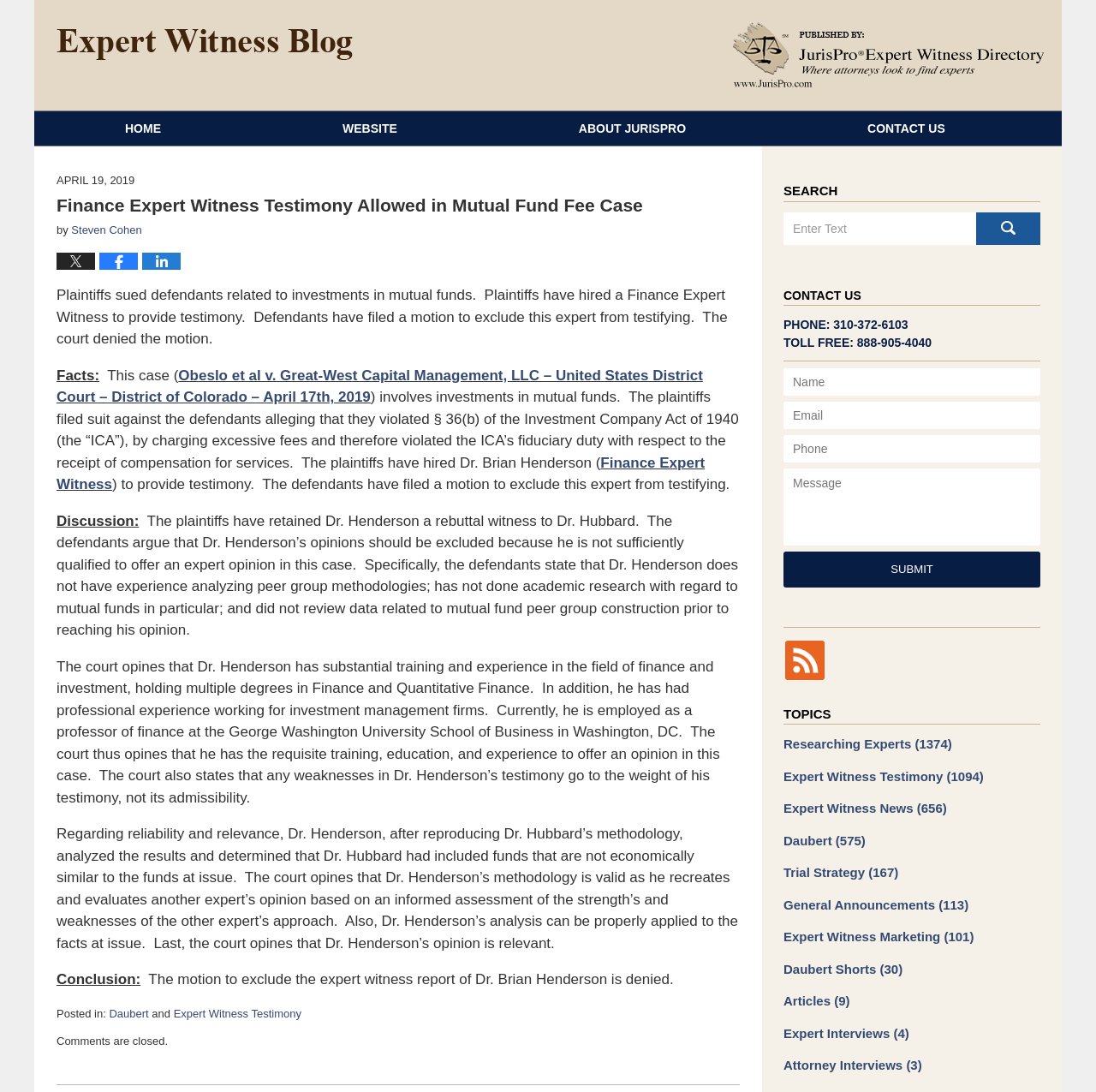Locate the bounding box coordinates of the clickable part needed for the task: "Click on the 'HOME' link".

[0.031, 0.102, 0.23, 0.133]